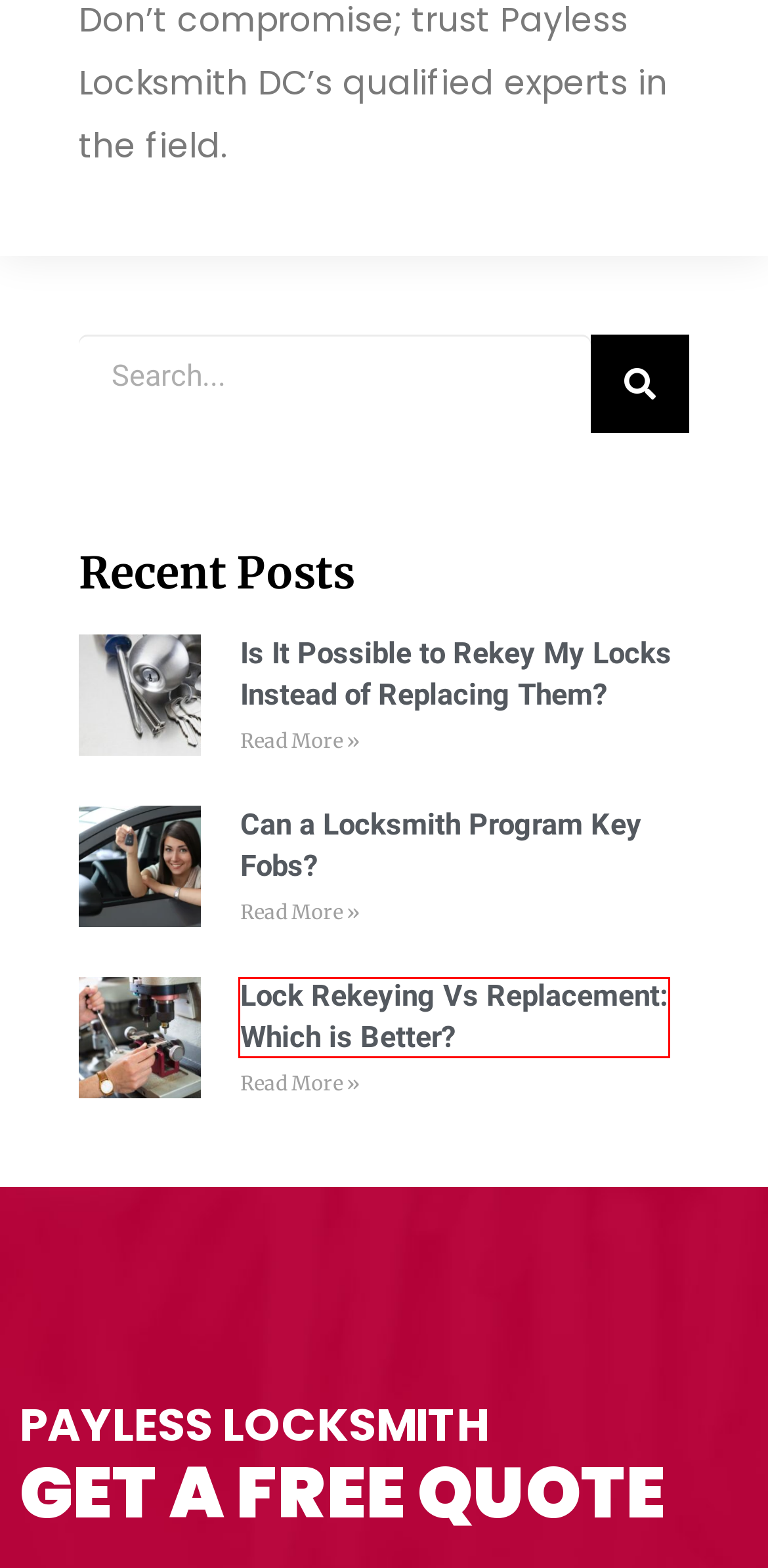You are given a screenshot depicting a webpage with a red bounding box around a UI element. Select the description that best corresponds to the new webpage after clicking the selected element. Here are the choices:
A. Allure Digital | #1 Brooklyn SEO and Web Design Agency
B. Can a Locksmith Program Key Fobs? | Payless Locksmith DC
C. Locksmith in Maryland – Locksmith Payless DC
D. Same Day DC Locksmith Services | Available 24/7 | Best Pricing
E. Lock Rekeying Vs Replacement: Which is Better? | Payless Locksmith DC
F. Residential Locksmith DC | 24/7 Lockout Service | Best Pricing
G. Is It Possible to Rekey My Locks Instead of Replacing Them? | Payless Locksmith DC
H. Can a Locksmith Make a New House Key | Payless Locksmith DC

E